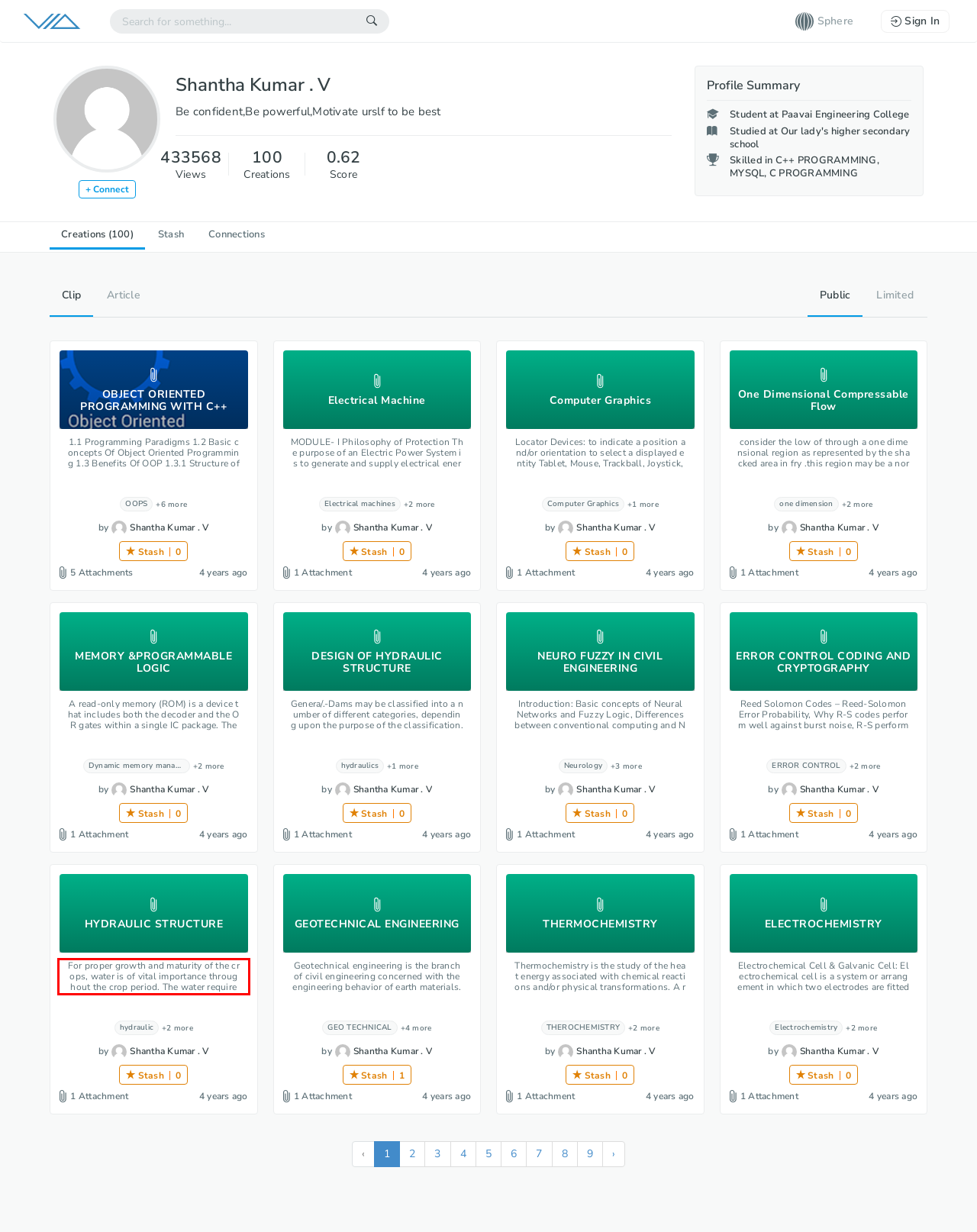Please examine the screenshot of the webpage and read the text present within the red rectangle bounding box.

For proper growth and maturity of the crops, water is of vital importance throughout the crop period. The water requirement may vary from crop to crop, from soil to soil and from period to period. Again, the total water requirement for a crop is not supplied at a time, but at a fixed interval so that the root zone of the crop may remain saturated throughout the crop period. Generally, the additional requirement is fulfilled by the irrigation system.